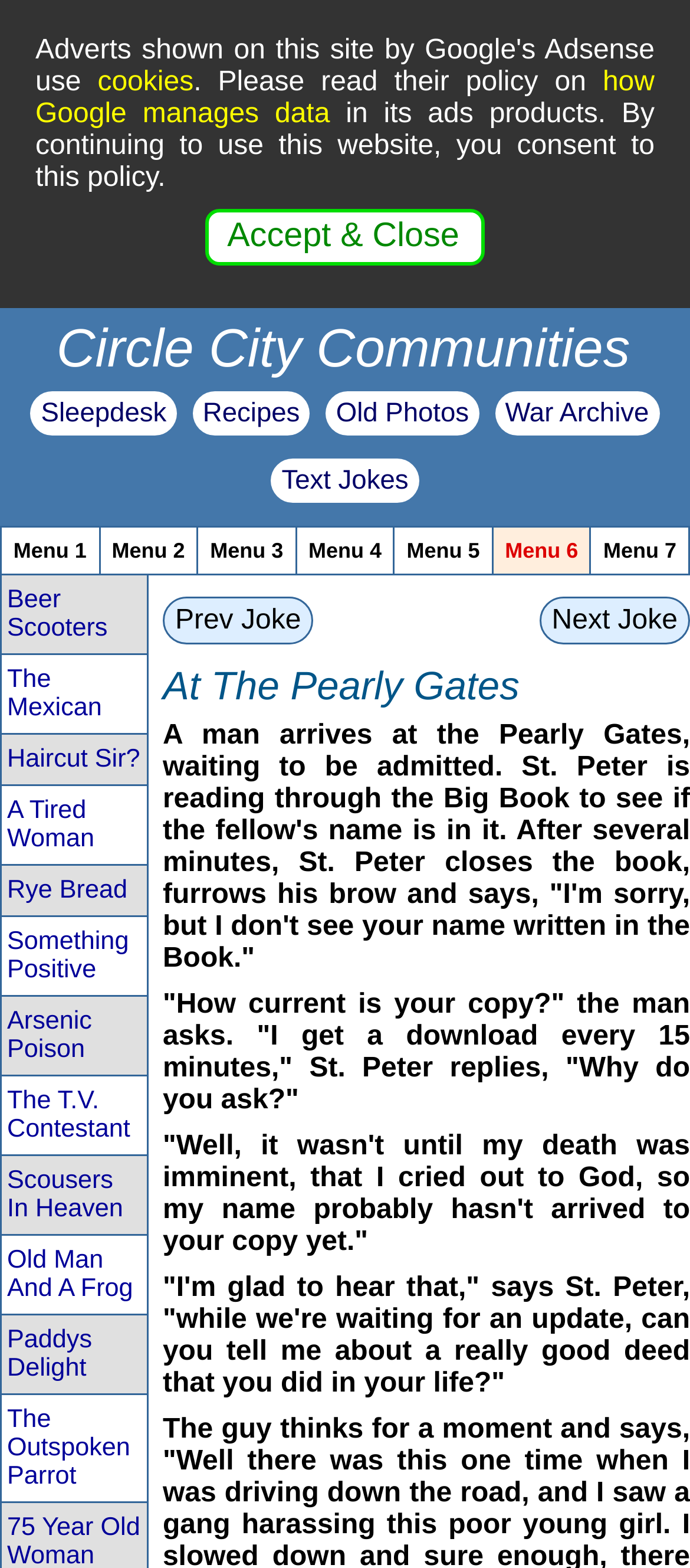Locate and extract the headline of this webpage.

At The Pearly Gates